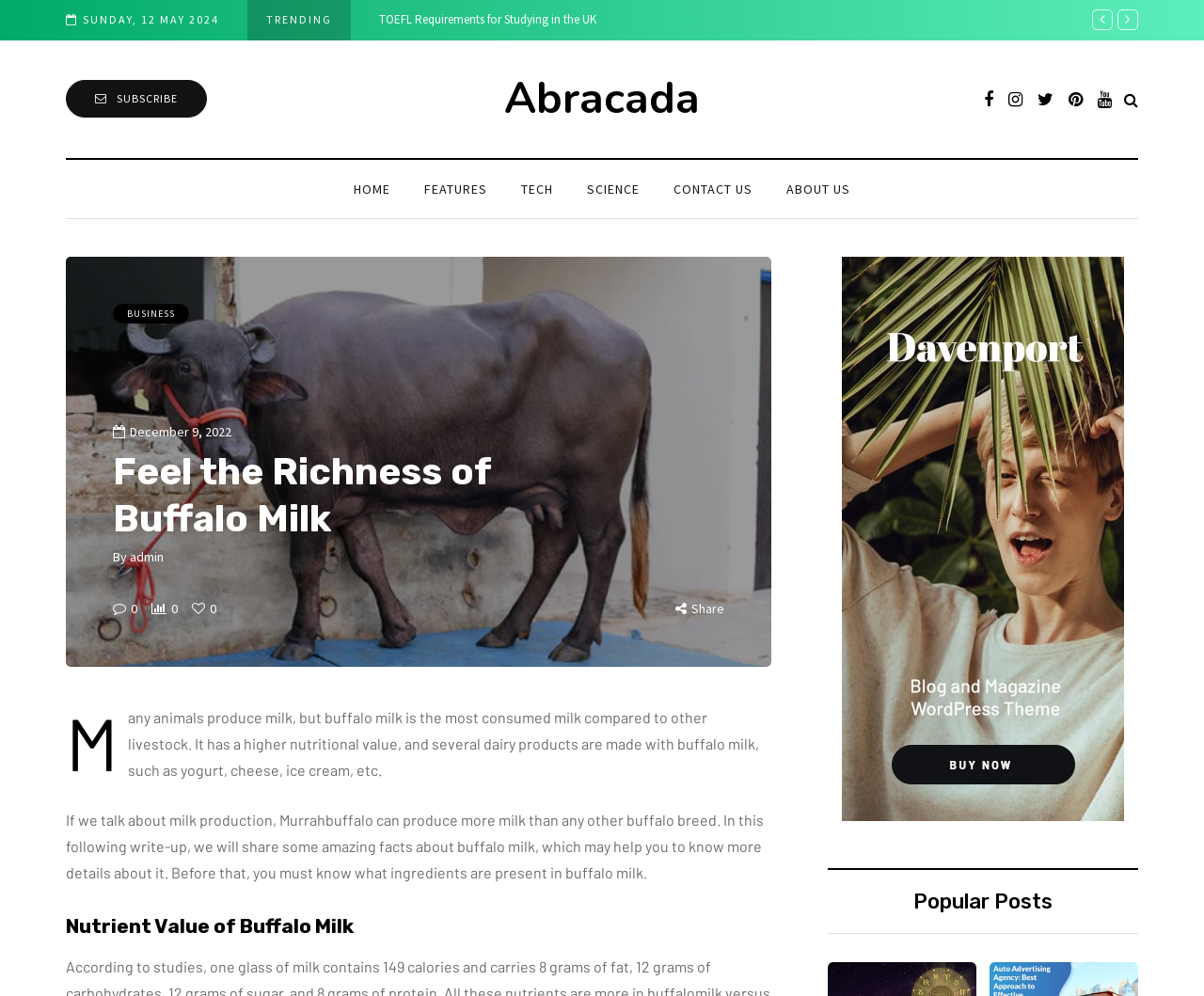Kindly provide the bounding box coordinates of the section you need to click on to fulfill the given instruction: "Subscribe to the newsletter".

[0.055, 0.081, 0.172, 0.118]